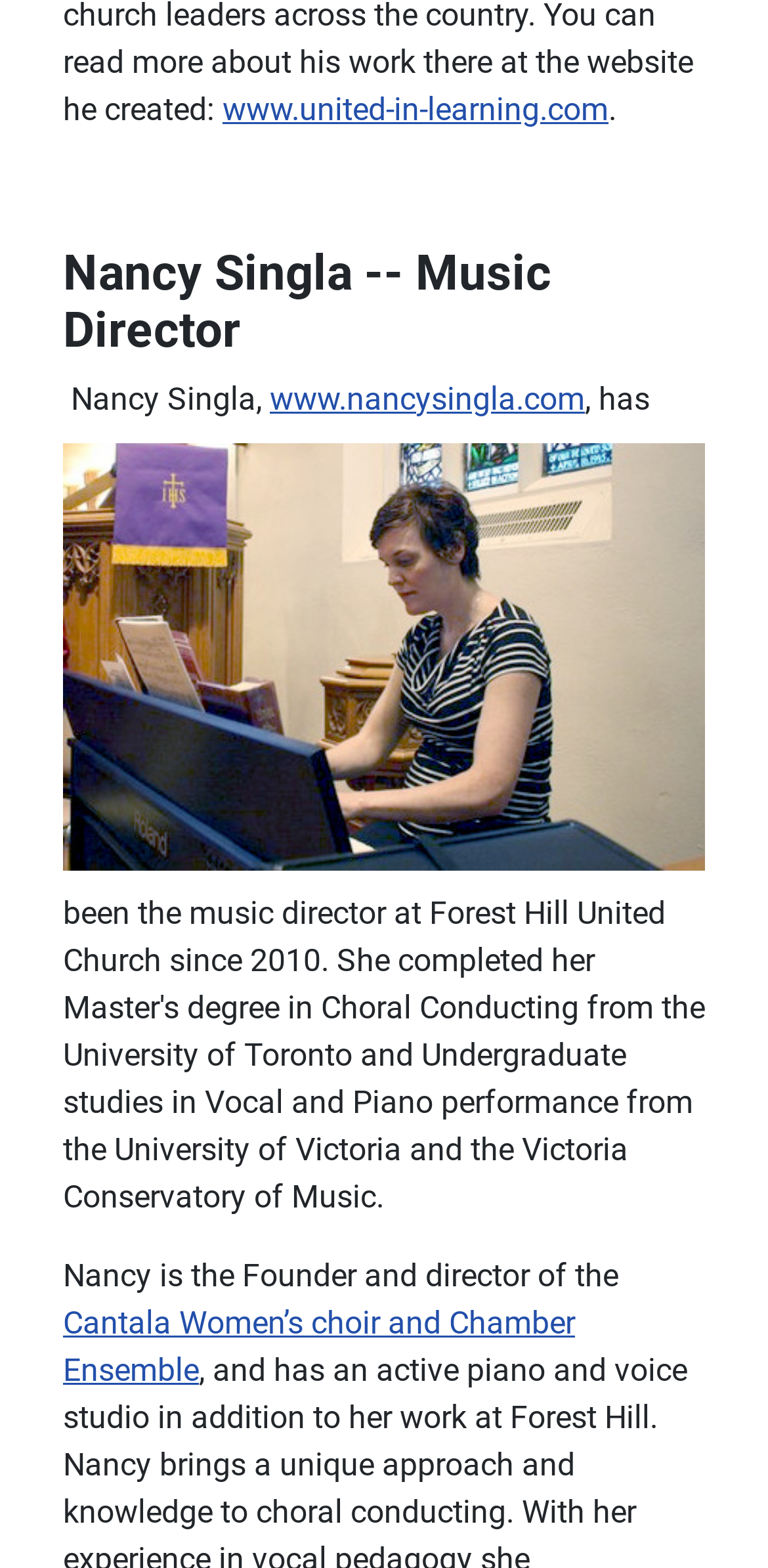What is the relationship between Nancy and united-in-learning.com?
Provide a detailed and extensive answer to the question.

The link element 'www.united-in-learning.com' is present at the top of the webpage, and Nancy's information is displayed below it, indicating that Nancy is associated with united-in-learning.com in some way.